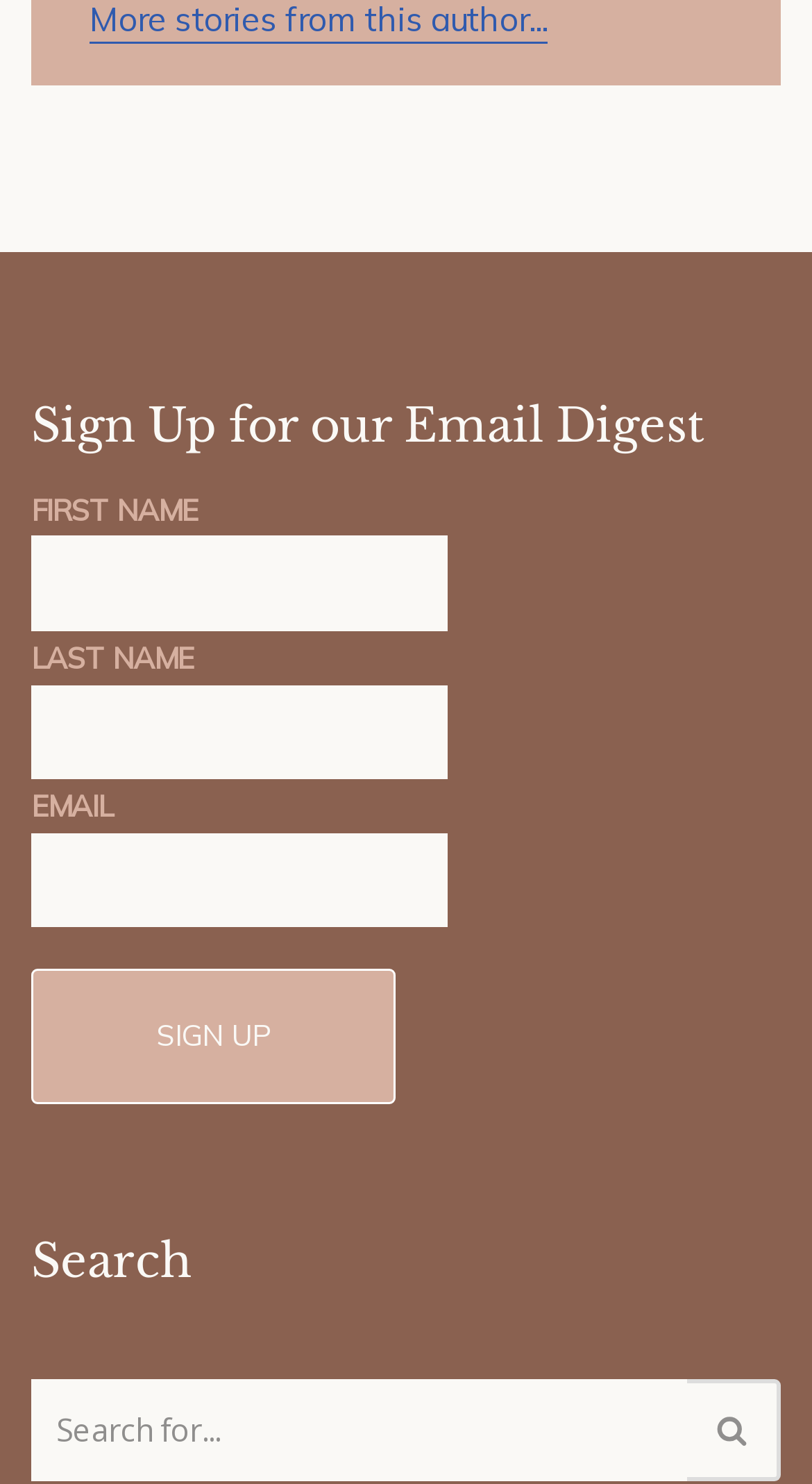Refer to the screenshot and answer the following question in detail:
What is the label of the third text field?

The third text field has a label 'EMAIL' above it, indicating that it is for entering an email address.